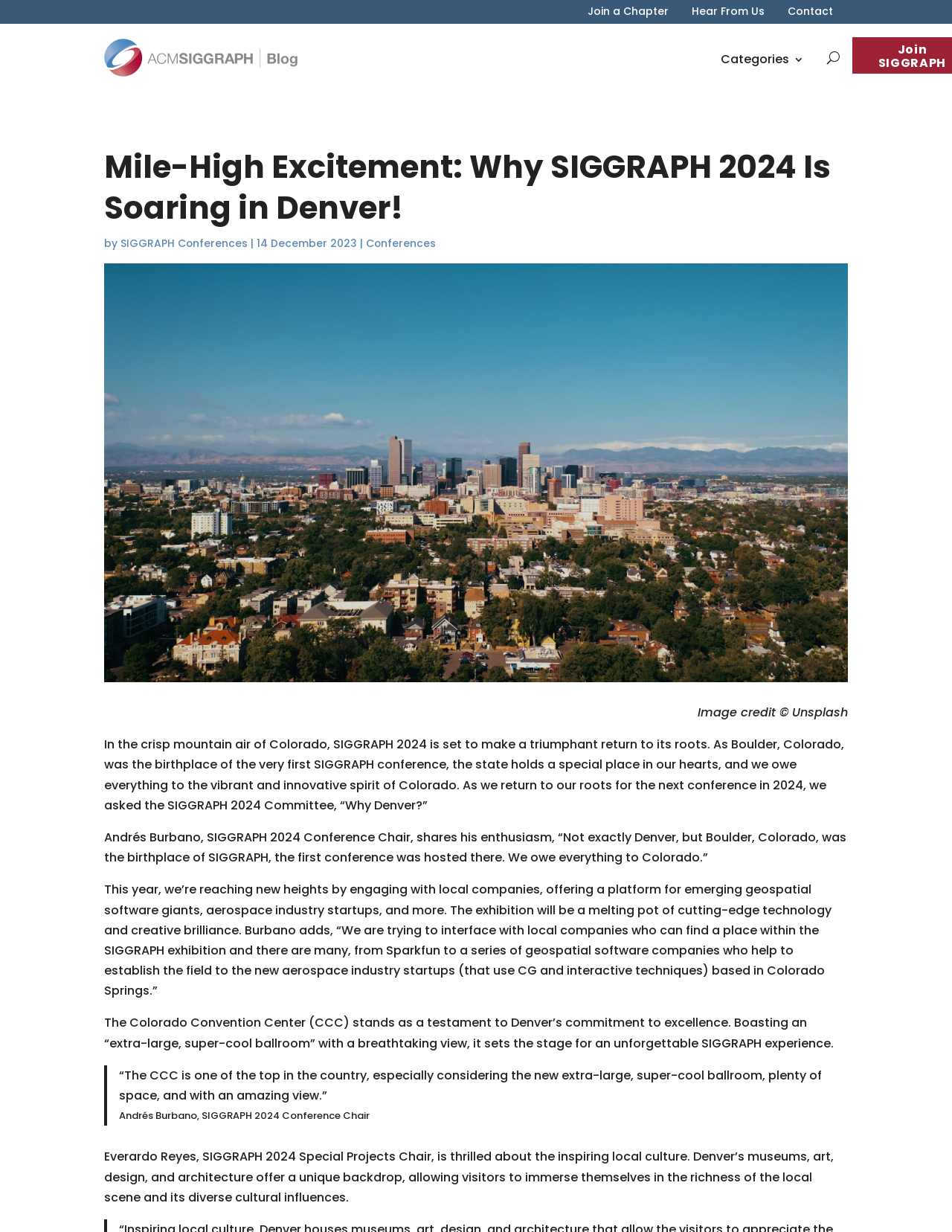Please give a succinct answer to the question in one word or phrase:
What type of companies will be participating in the SIGGRAPH 2024 exhibition?

Geospatial software and aerospace industry startups